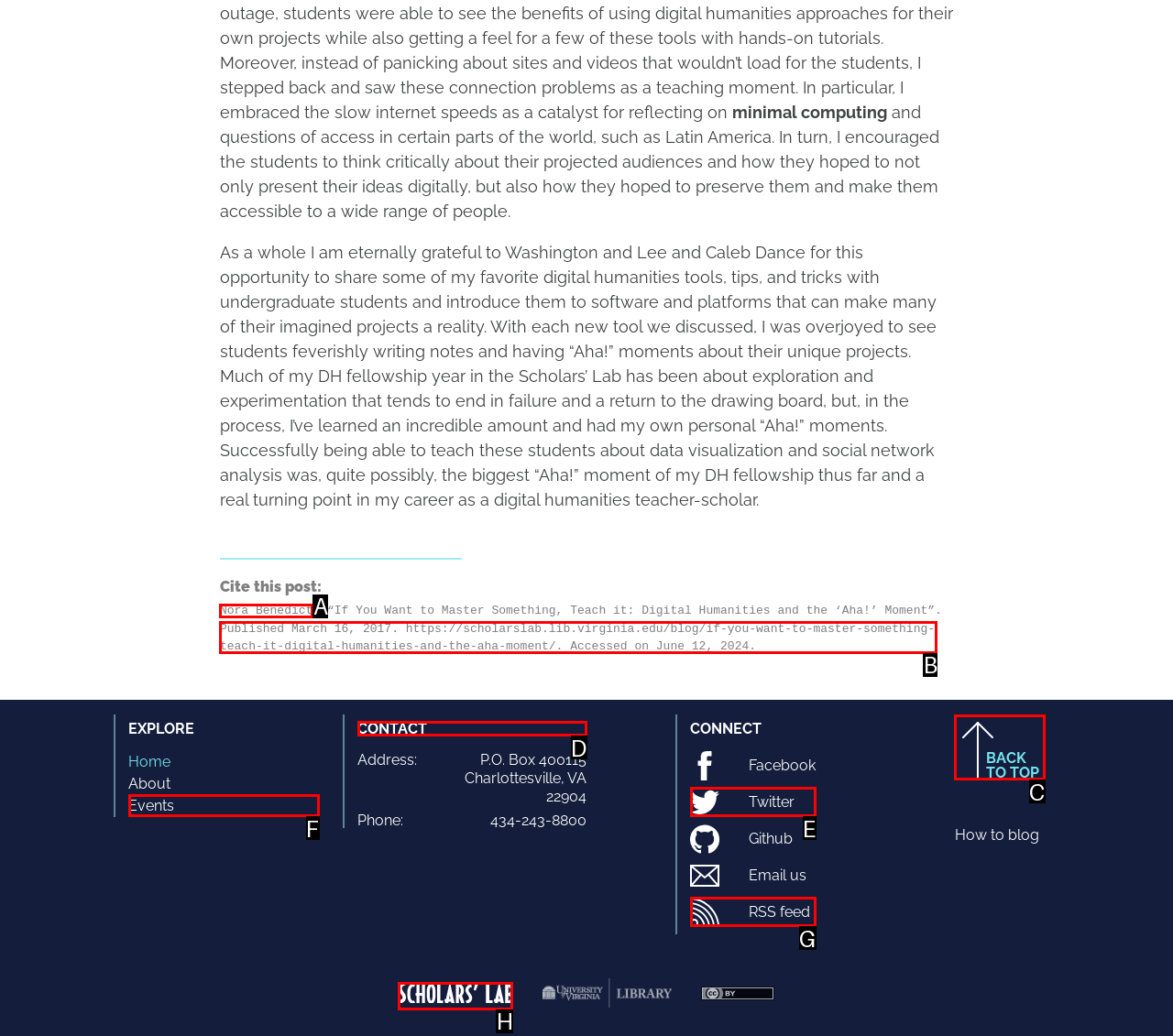Indicate which HTML element you need to click to complete the task: Click on 'Back to top'. Provide the letter of the selected option directly.

C